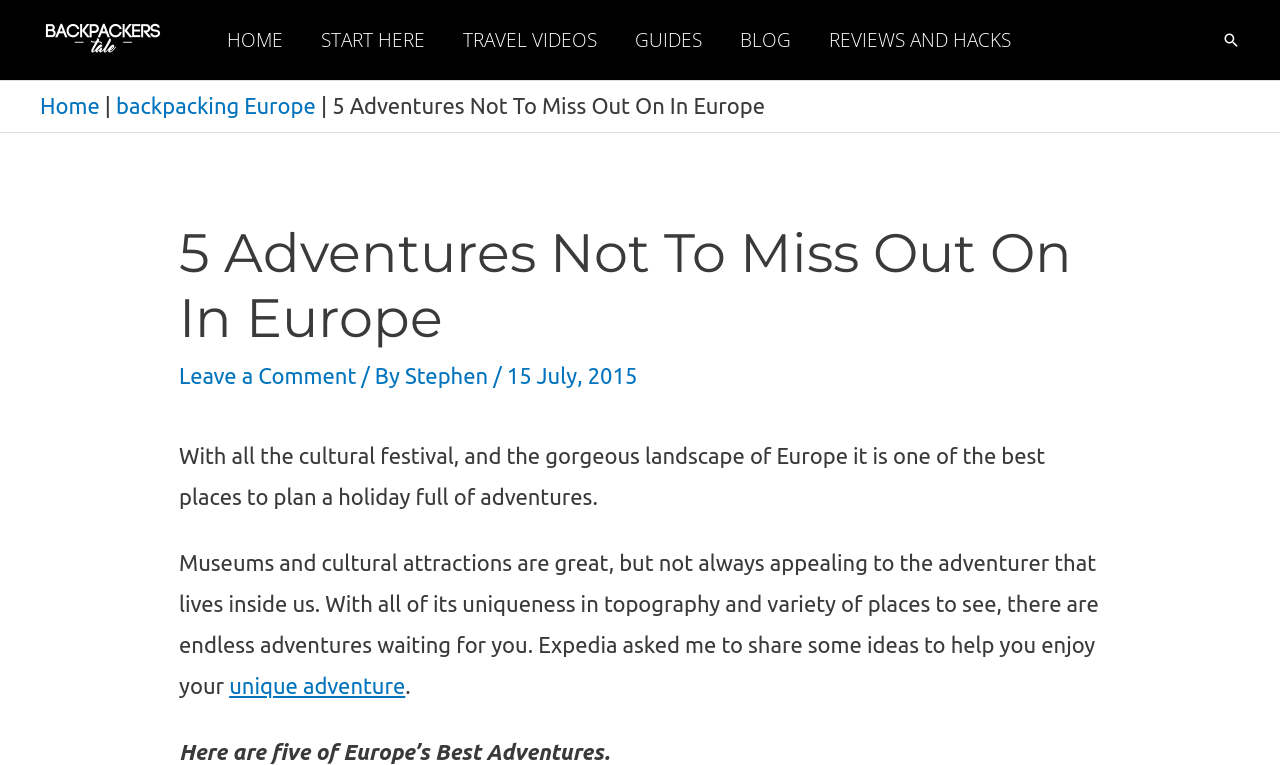Can you determine the bounding box coordinates of the area that needs to be clicked to fulfill the following instruction: "search for something"?

[0.955, 0.041, 0.969, 0.064]